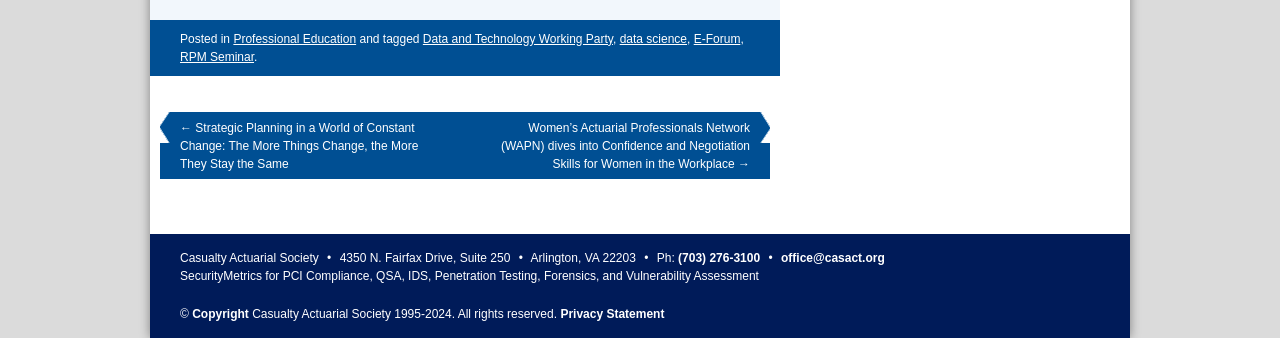Specify the bounding box coordinates of the area to click in order to follow the given instruction: "View 'Privacy Statement'."

[0.438, 0.907, 0.519, 0.949]